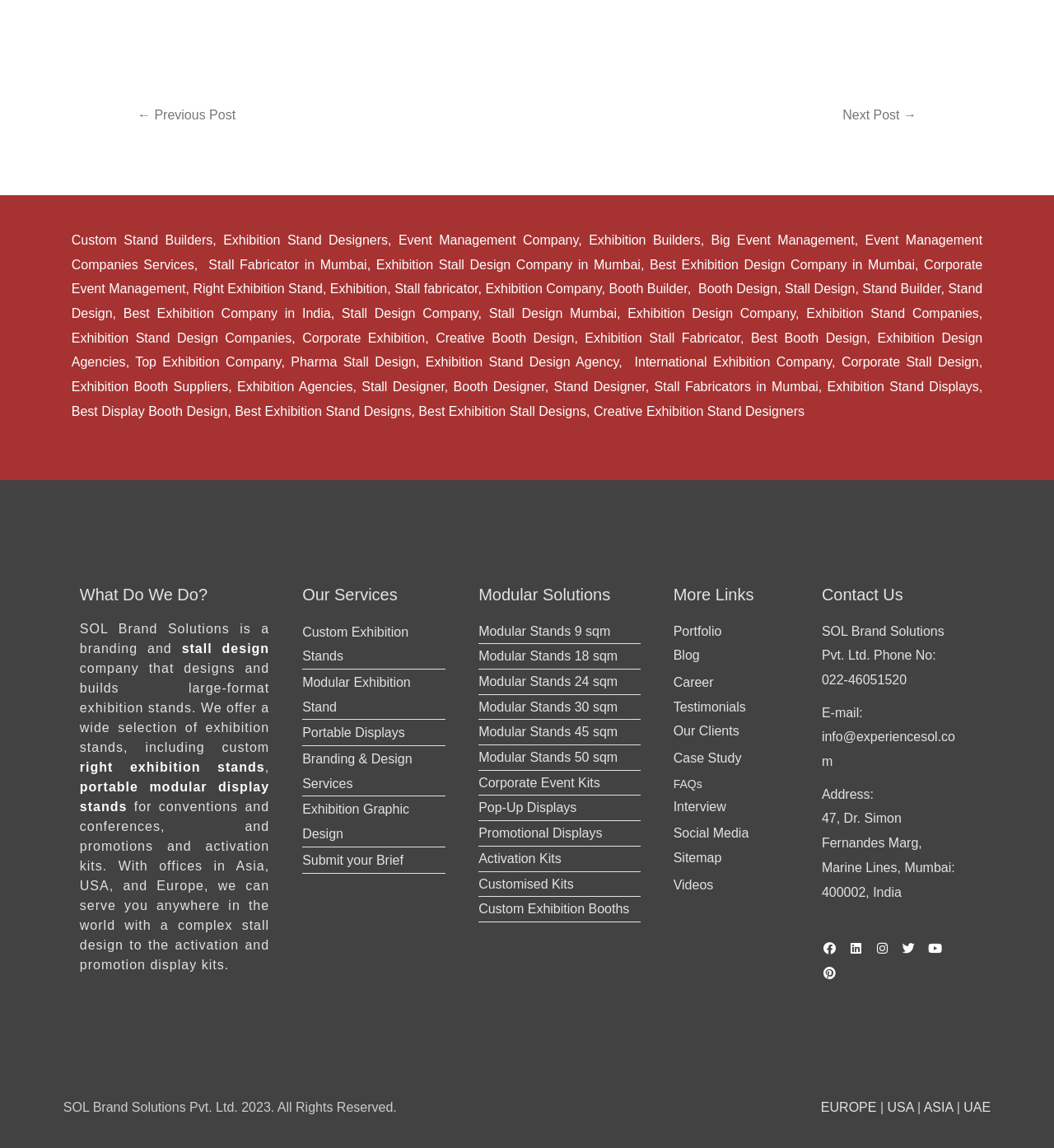Answer briefly with one word or phrase:
Are there any links with commas in their text?

Yes